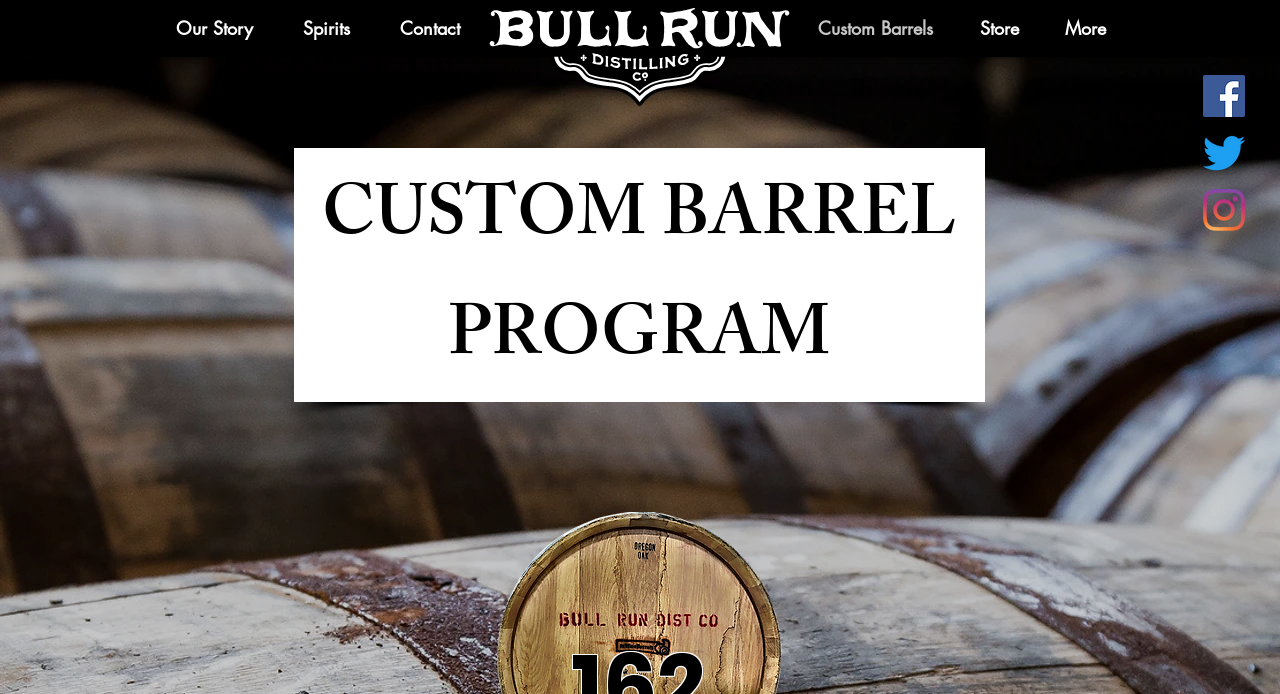What is the last link in the second navigation menu?
Utilize the image to construct a detailed and well-explained answer.

The second navigation menu has links 'Custom Barrels', 'Store', and 'More', so the last link is 'More'.